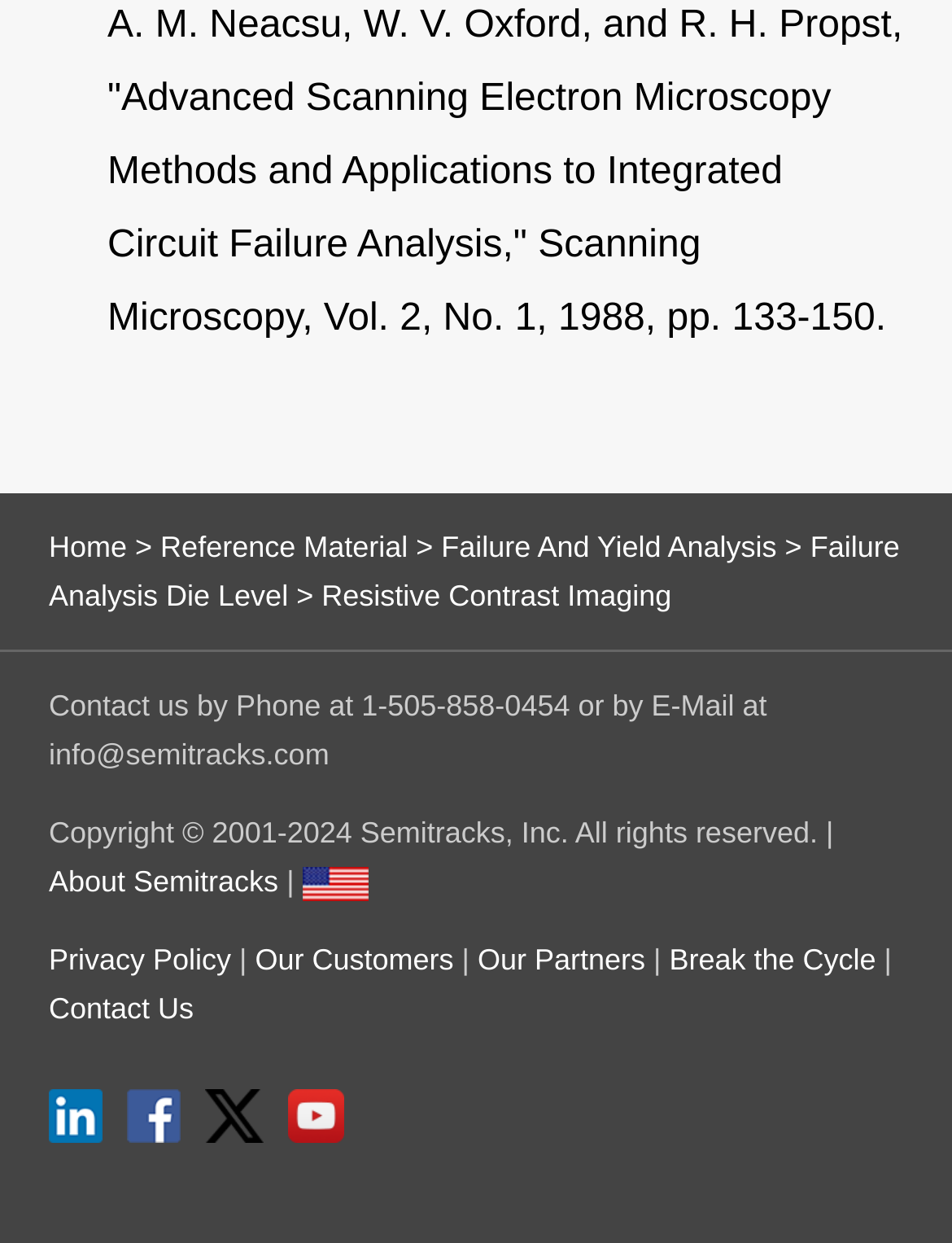Find the coordinates for the bounding box of the element with this description: "Home".

[0.051, 0.426, 0.133, 0.454]